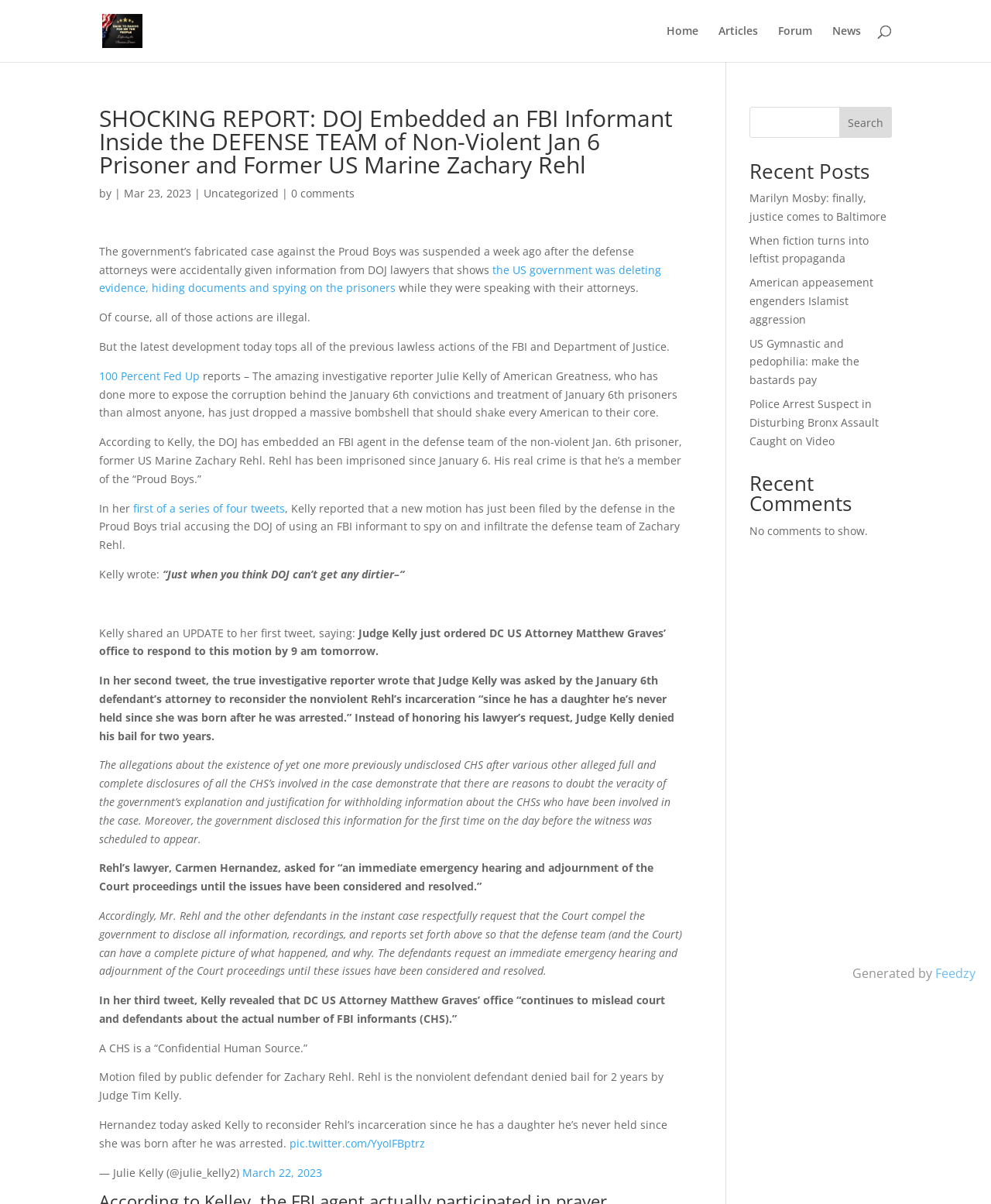Show the bounding box coordinates of the region that should be clicked to follow the instruction: "Read the article 'Marilyn Mosby: finally, justice comes to Baltimore'."

[0.756, 0.158, 0.895, 0.186]